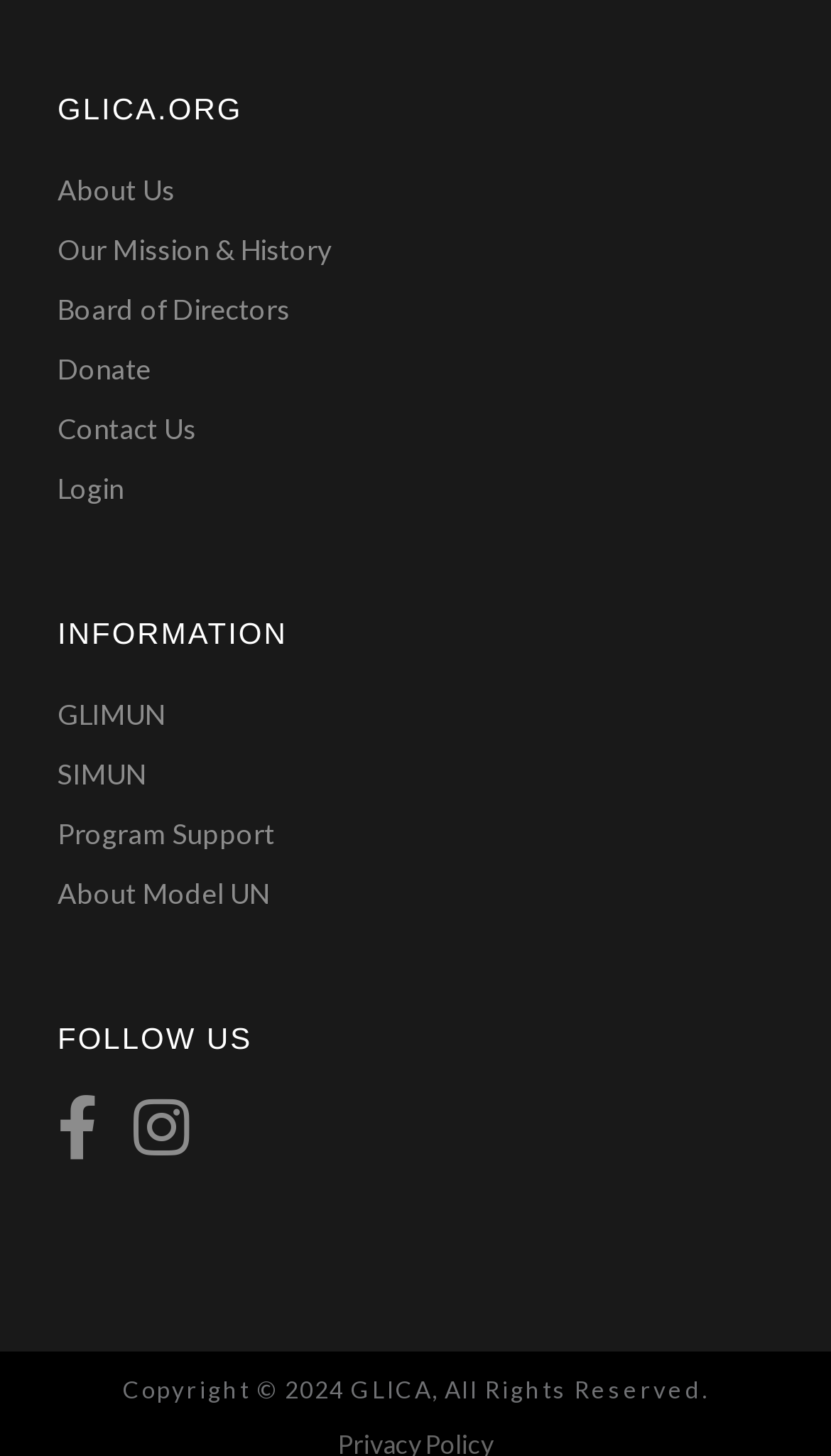What is the purpose of the 'Donate' link? Refer to the image and provide a one-word or short phrase answer.

To donate to GLICA